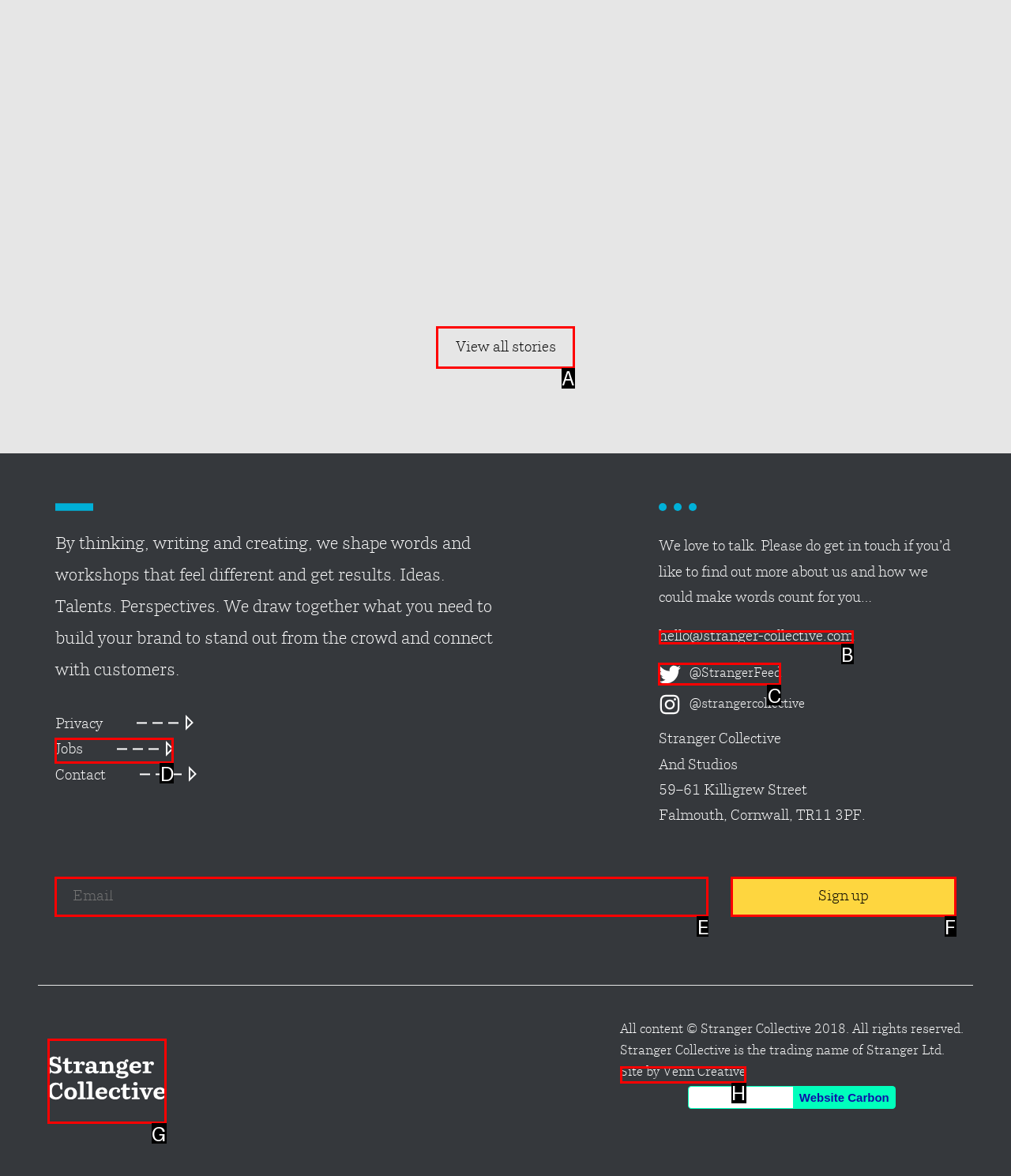Determine which HTML element should be clicked to carry out the following task: Click on 'hello@stranger-collective.com' Respond with the letter of the appropriate option.

B